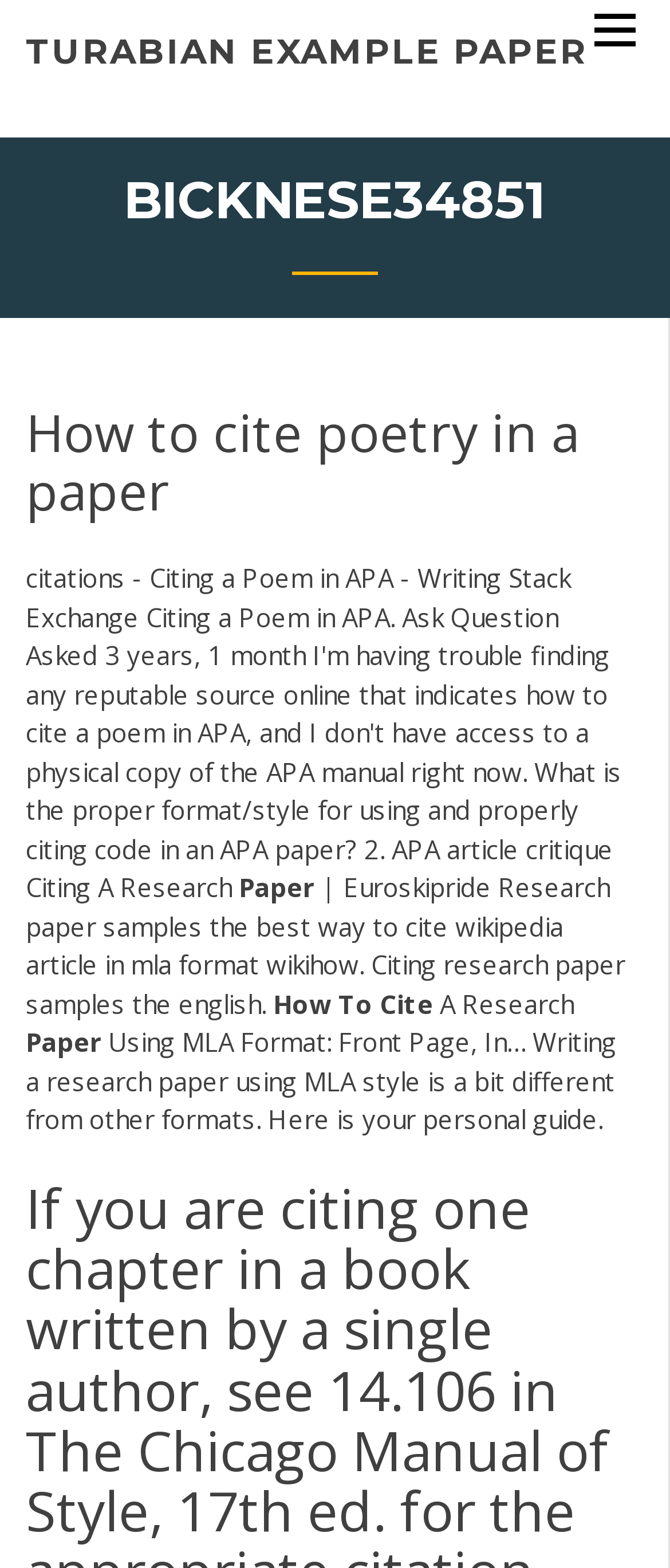Respond with a single word or short phrase to the following question: 
What is the main topic of the webpage?

Citing a research paper